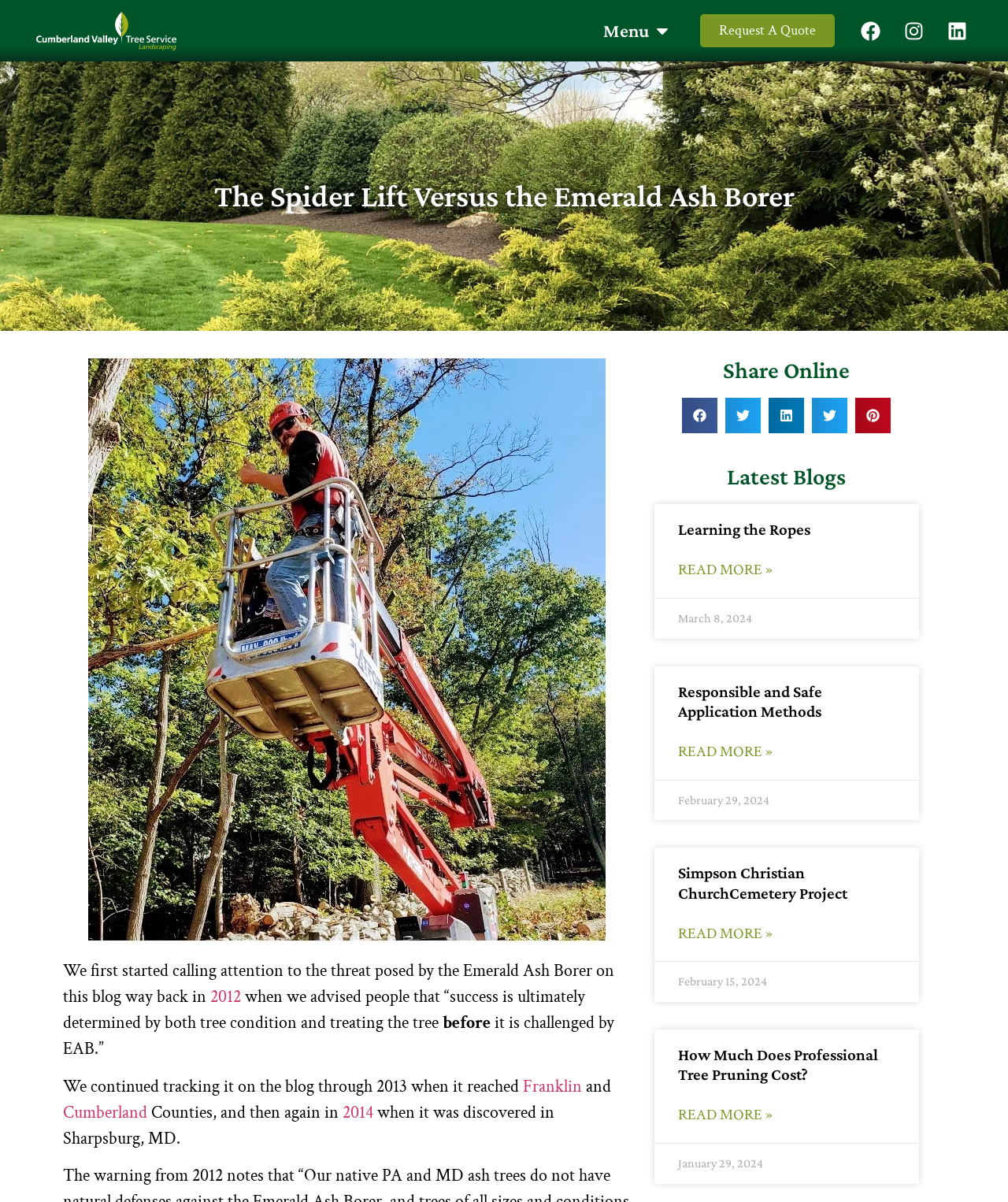Utilize the information from the image to answer the question in detail:
How many social media links are there?

I counted the number of social media links by looking at the links 'Facebook', 'Instagram', 'Linkedin', and 'Request A Quote' in the navigation section.